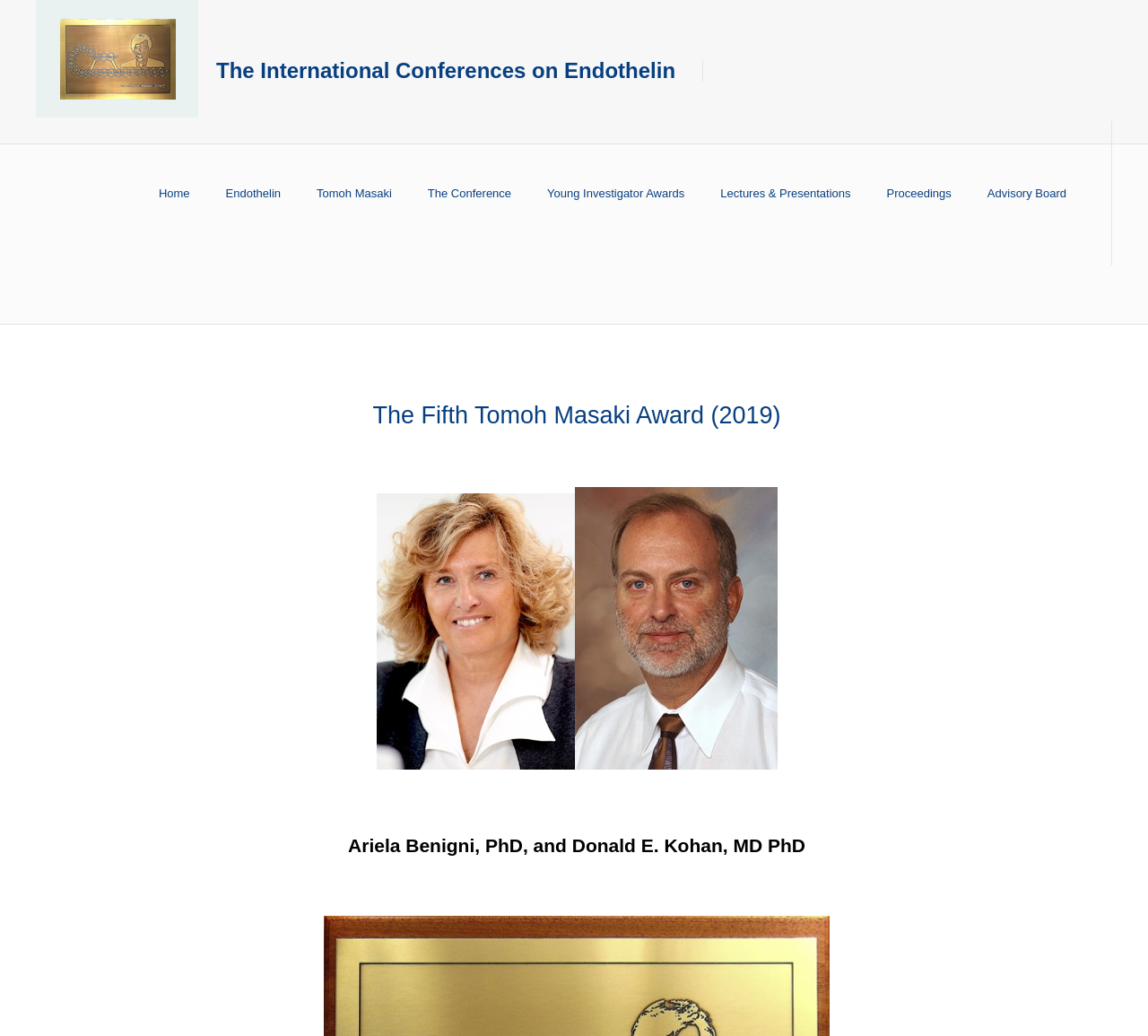Could you specify the bounding box coordinates for the clickable section to complete the following instruction: "check the young investigator awards"?

[0.469, 0.174, 0.604, 0.199]